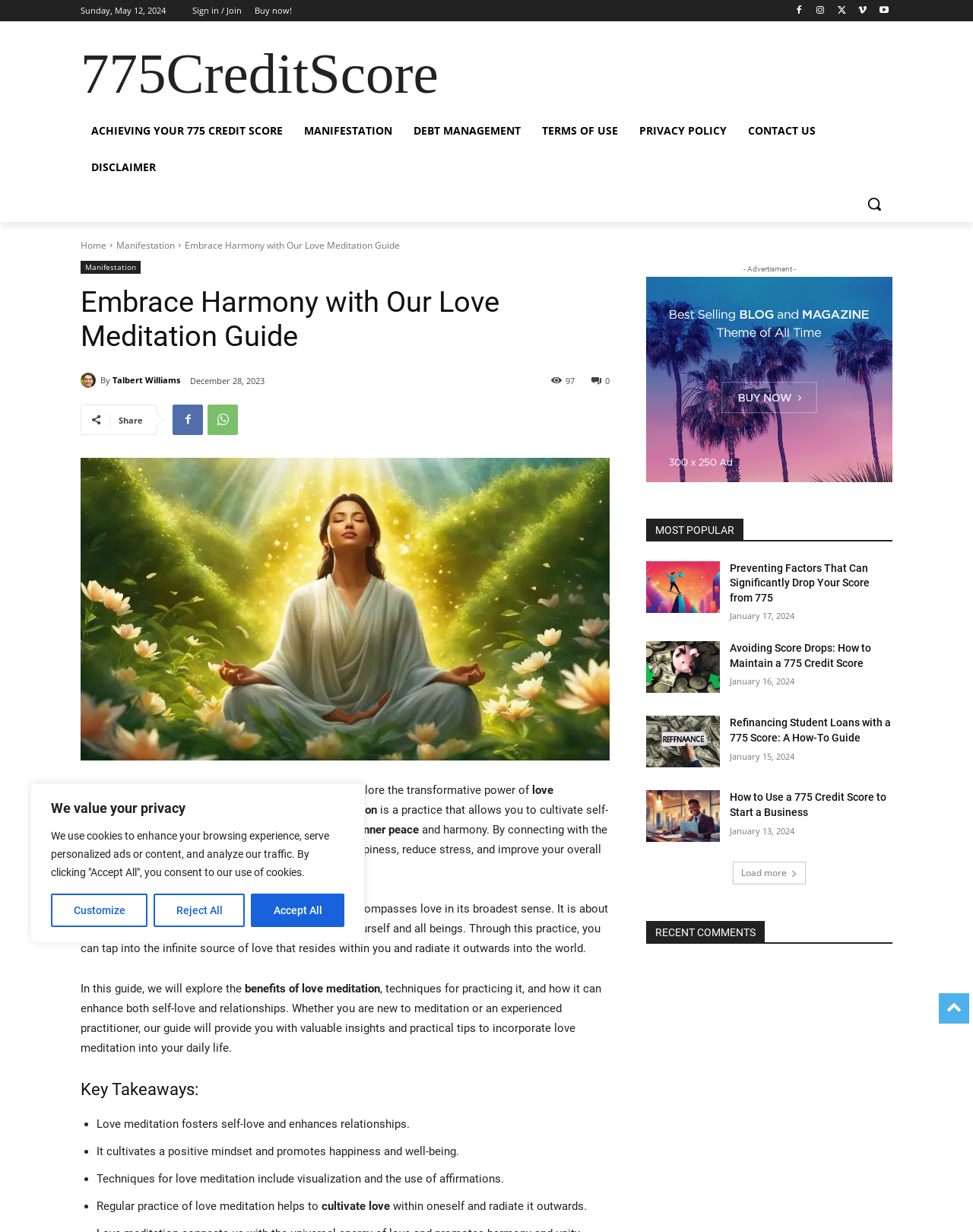What is the date of the article 'Preventing Factors That Can Significantly Drop Your Score from 775'?
Kindly offer a detailed explanation using the data available in the image.

The date of the article 'Preventing Factors That Can Significantly Drop Your Score from 775' can be found by looking at the time element below the heading of the article. The time element displays the date 'January 17, 2024'.